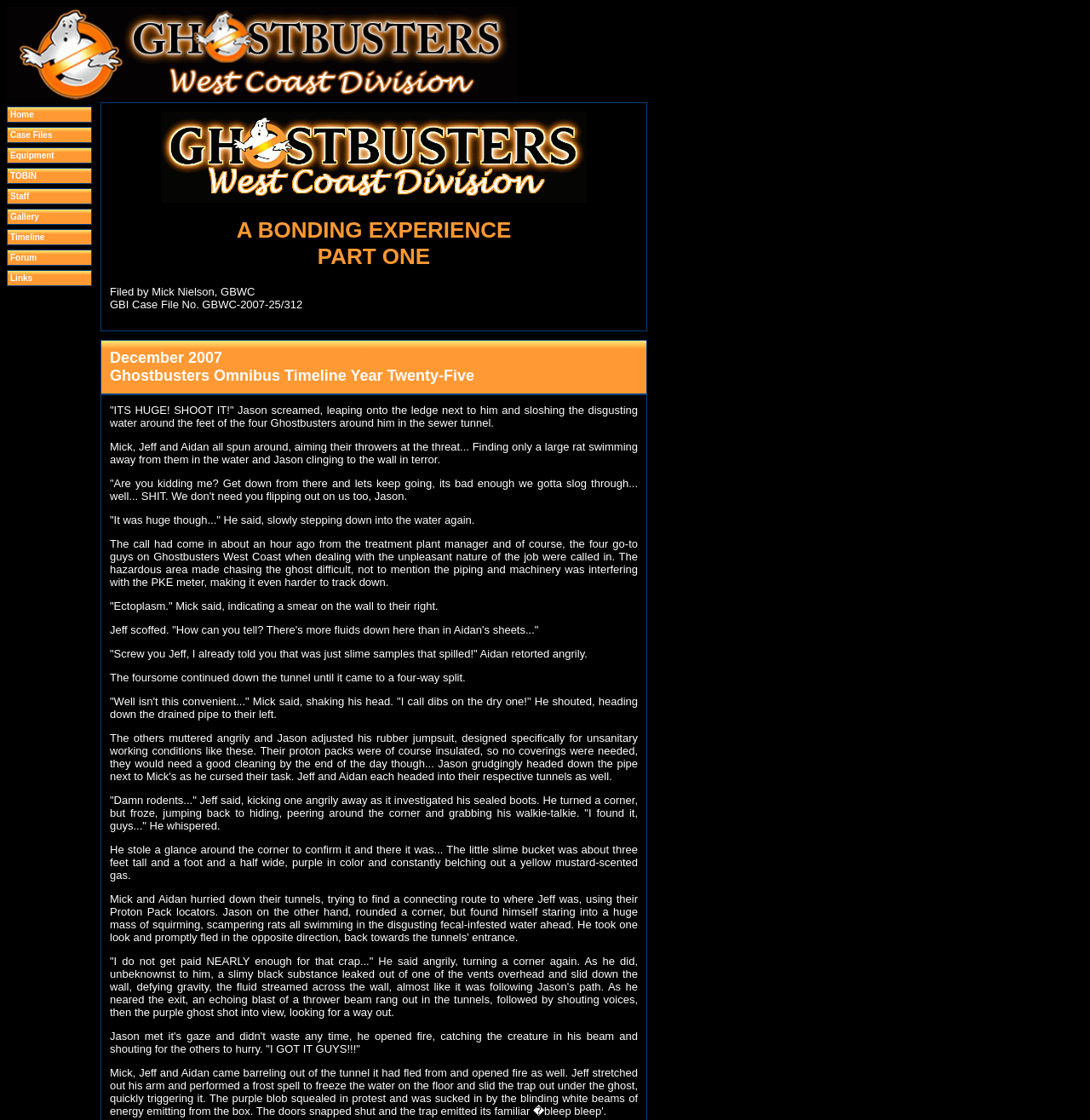Can you extract the primary headline text from the webpage?

A BONDING EXPERIENCE
PART ONE